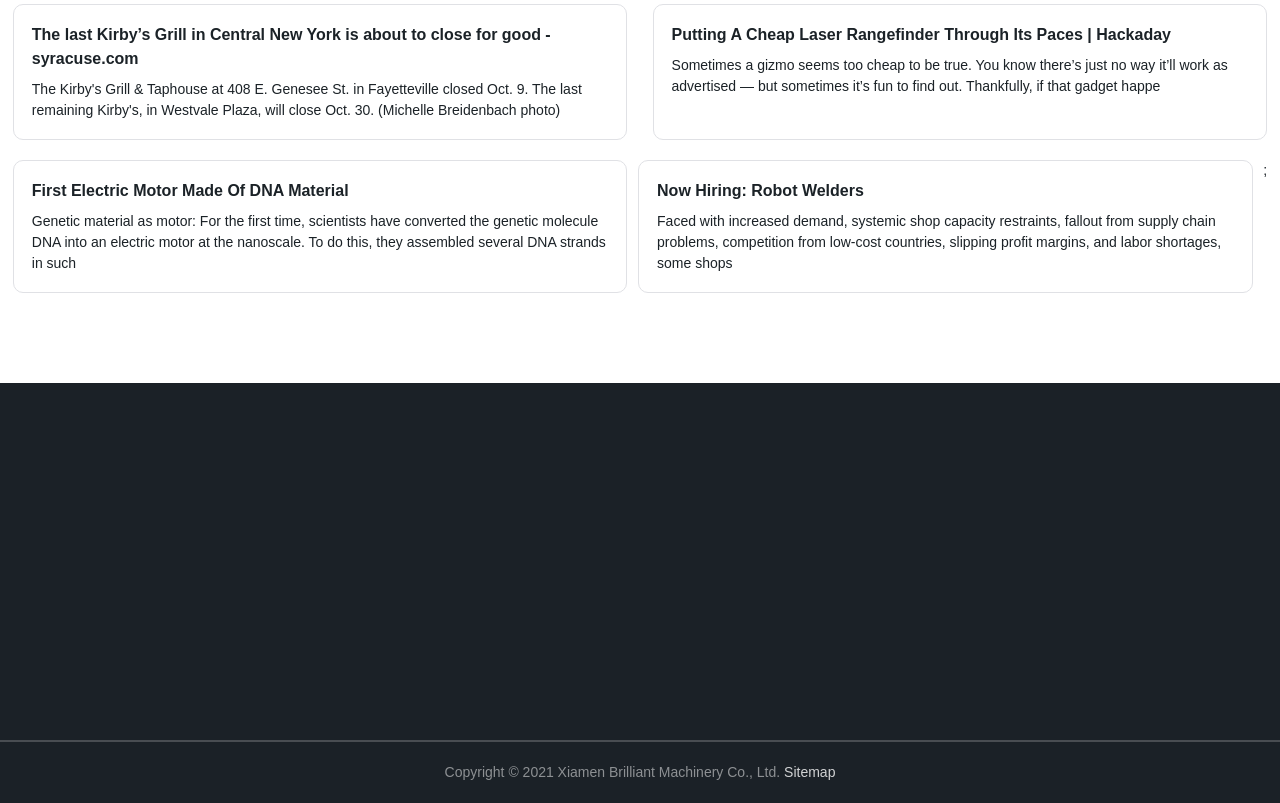Pinpoint the bounding box coordinates of the clickable element needed to complete the instruction: "Click the 'Casa' link". The coordinates should be provided as four float numbers between 0 and 1: [left, top, right, bottom].

[0.165, 0.584, 0.224, 0.637]